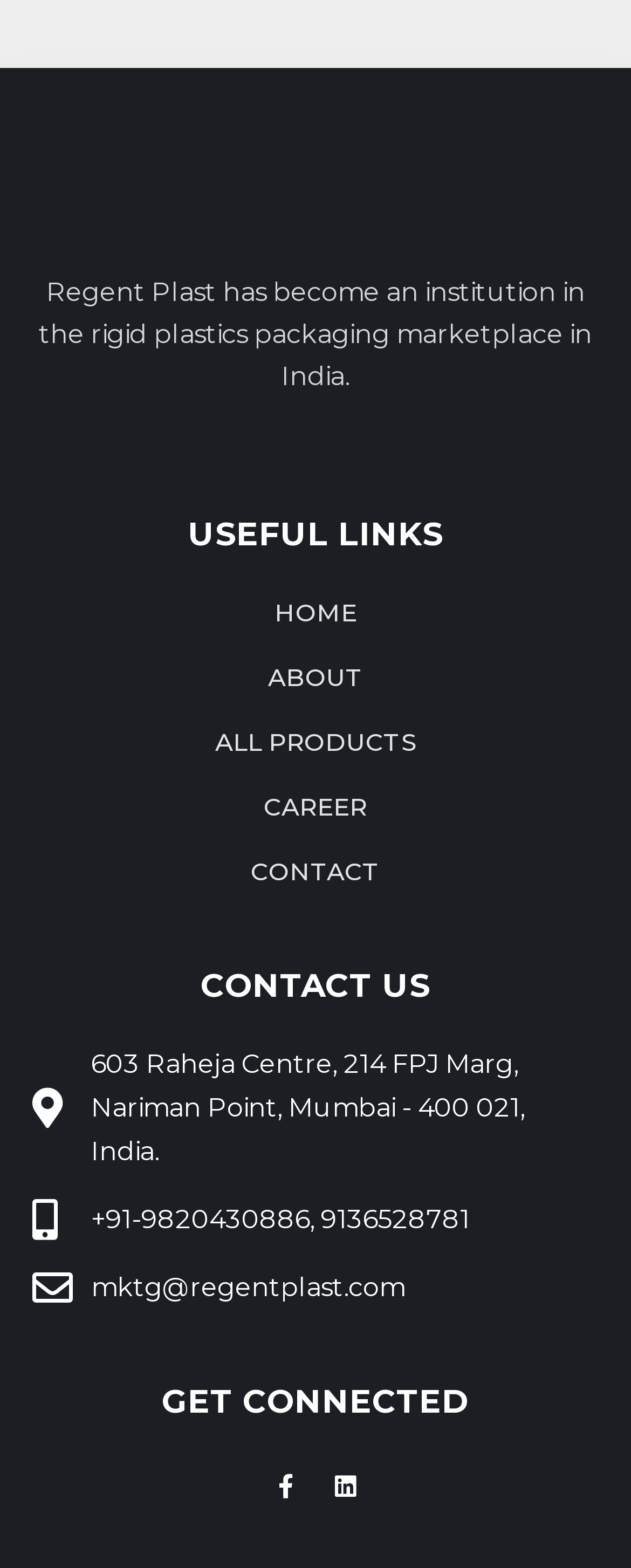Determine the bounding box coordinates of the element that should be clicked to execute the following command: "connect with us on LinkedIn".

[0.528, 0.941, 0.567, 0.956]